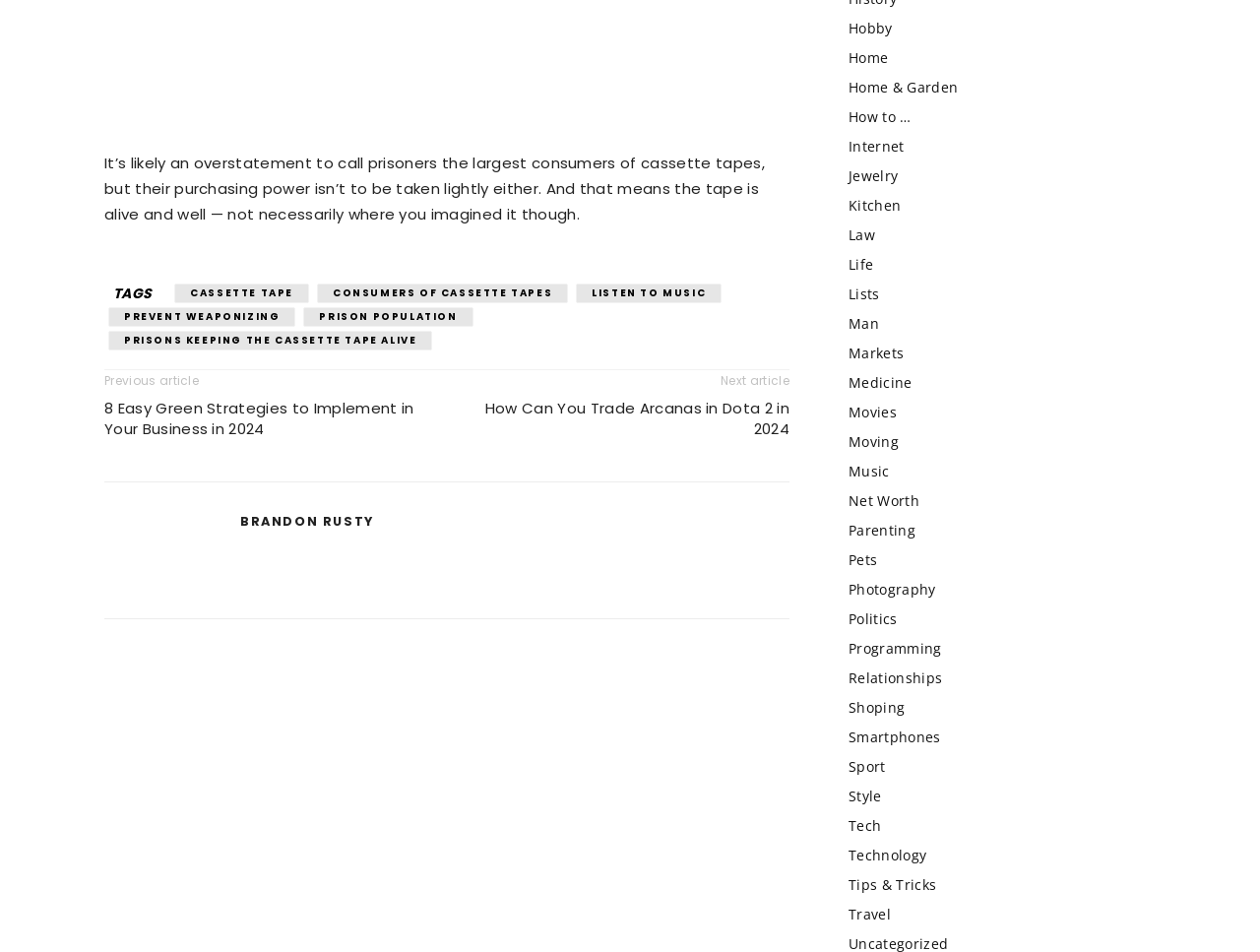Can you identify the bounding box coordinates of the clickable region needed to carry out this instruction: 'Visit the 'Music' category'? The coordinates should be four float numbers within the range of 0 to 1, stated as [left, top, right, bottom].

[0.673, 0.484, 0.706, 0.504]